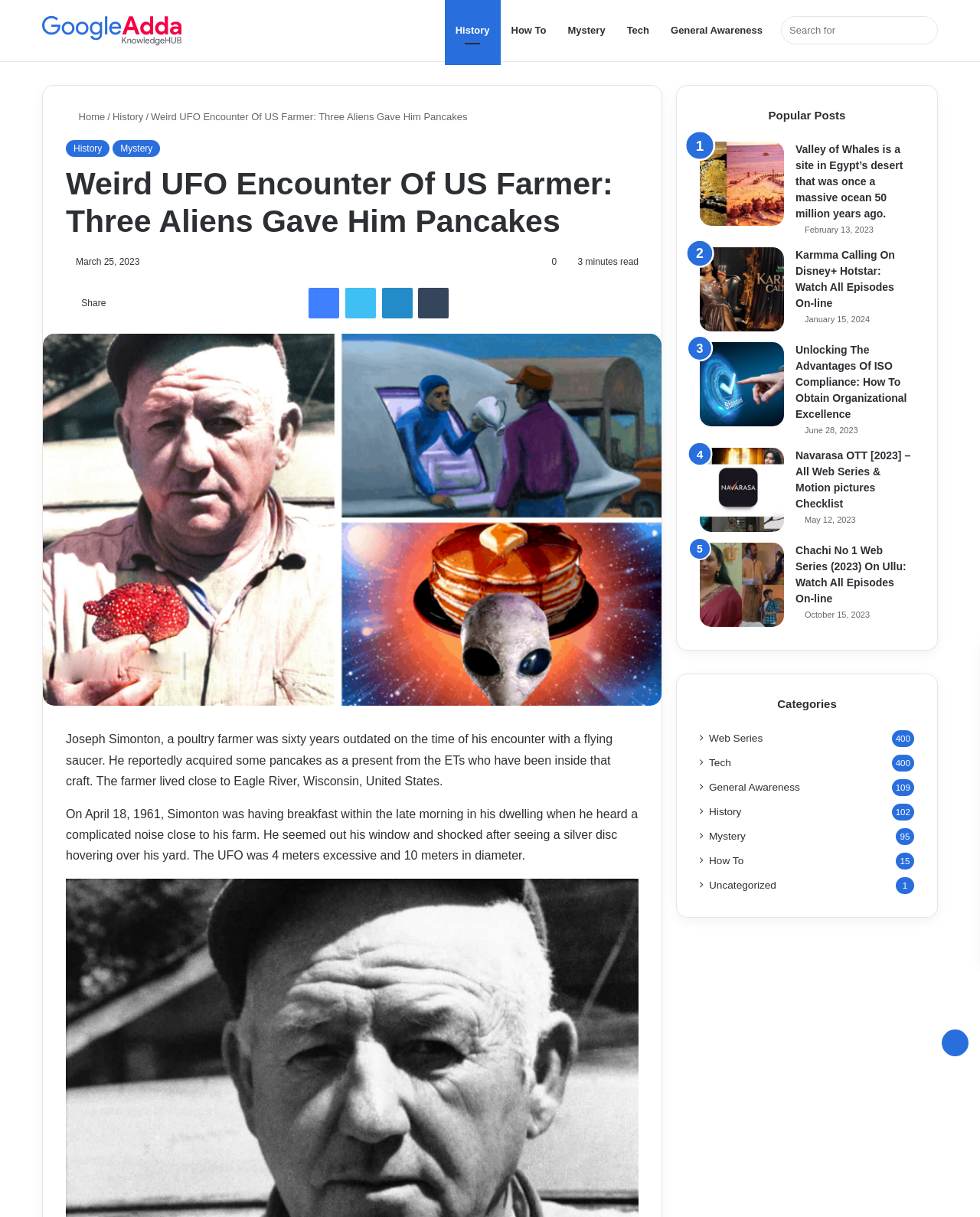Determine the bounding box coordinates for the HTML element described here: "Privacy Policy".

None